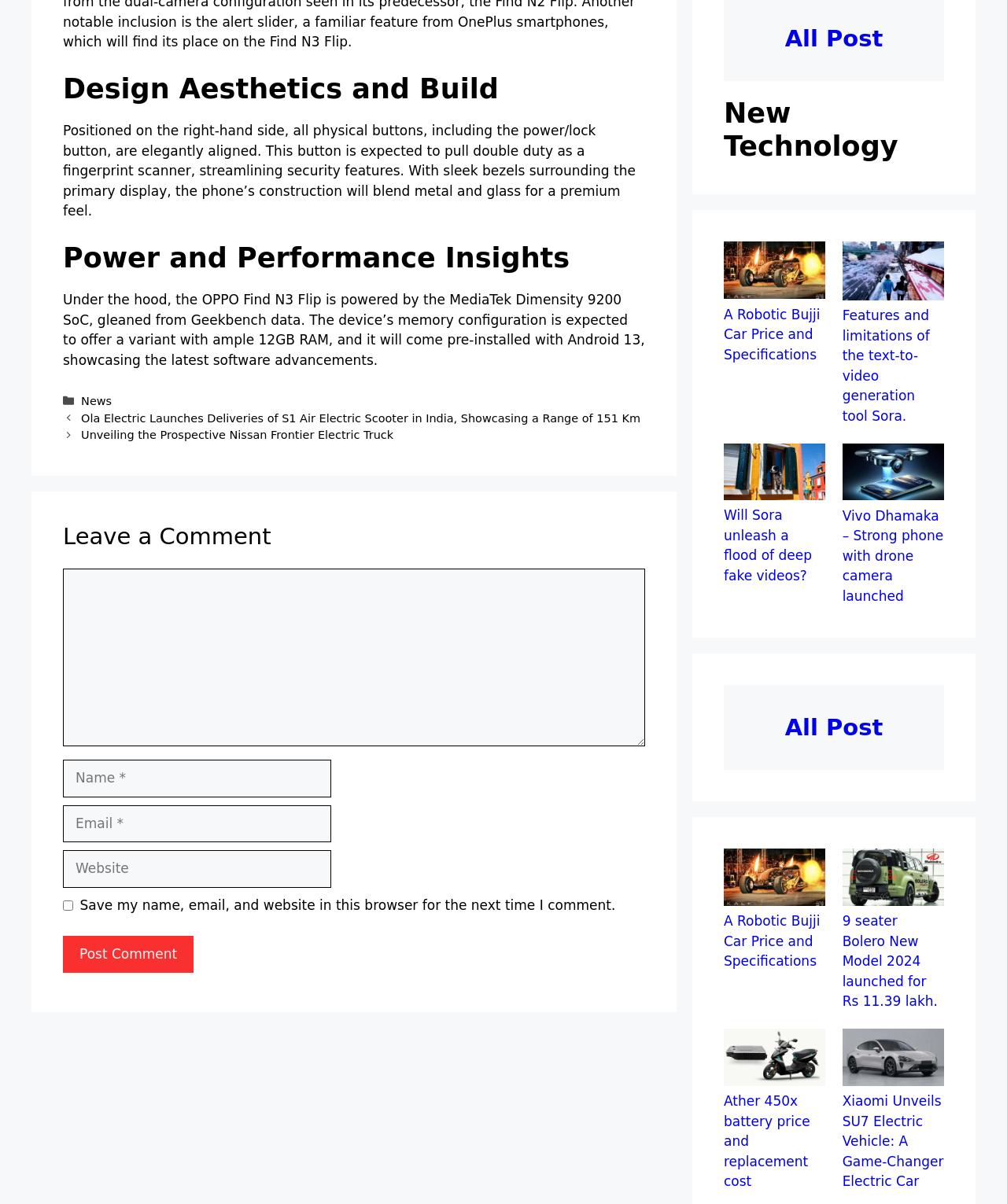Determine the bounding box coordinates of the element's region needed to click to follow the instruction: "Click the 'News' link". Provide these coordinates as four float numbers between 0 and 1, formatted as [left, top, right, bottom].

[0.081, 0.328, 0.111, 0.338]